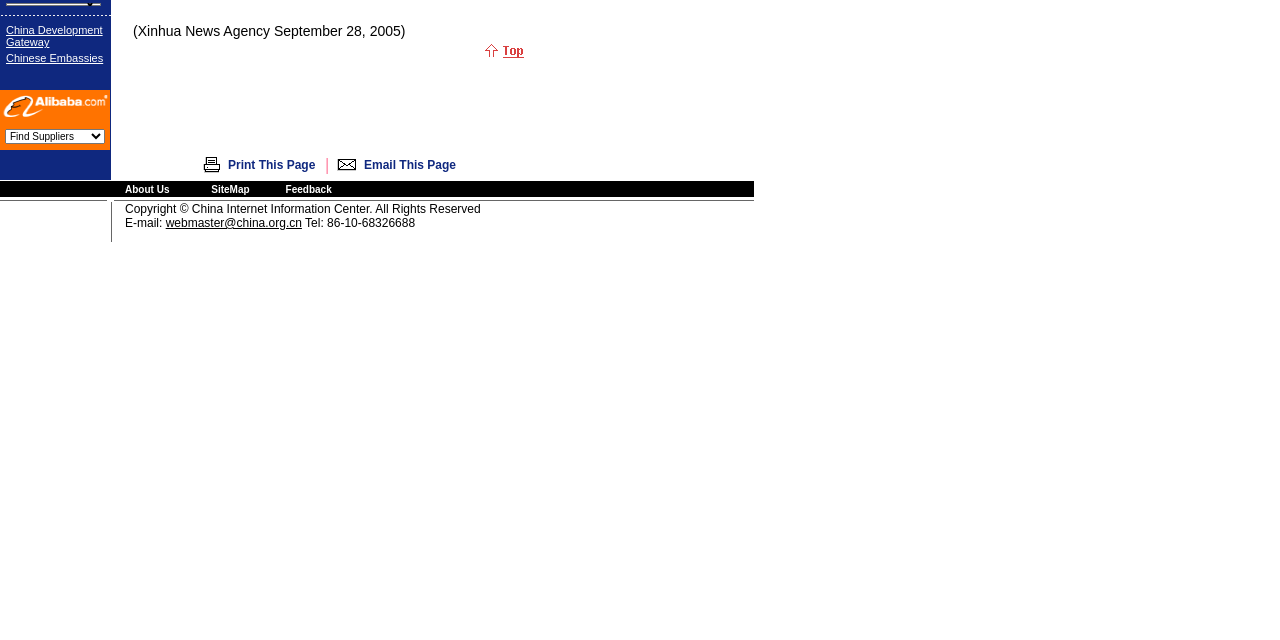Please find the bounding box coordinates in the format (top-left x, top-left y, bottom-right x, bottom-right y) for the given element description. Ensure the coordinates are floating point numbers between 0 and 1. Description: webmaster@china.org.cn

[0.129, 0.338, 0.236, 0.359]